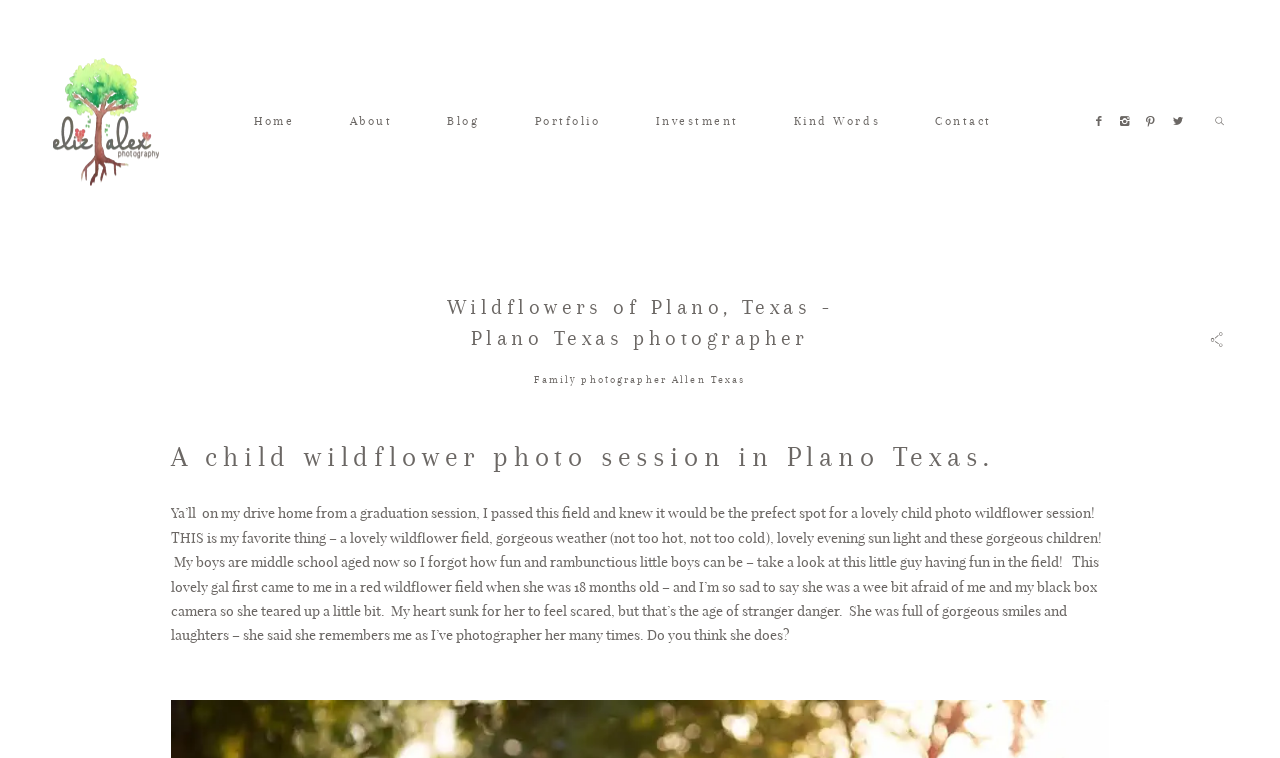Please identify the bounding box coordinates of the element's region that should be clicked to execute the following instruction: "Type in the text box". The bounding box coordinates must be four float numbers between 0 and 1, i.e., [left, top, right, bottom].

[0.775, 0.199, 0.94, 0.265]